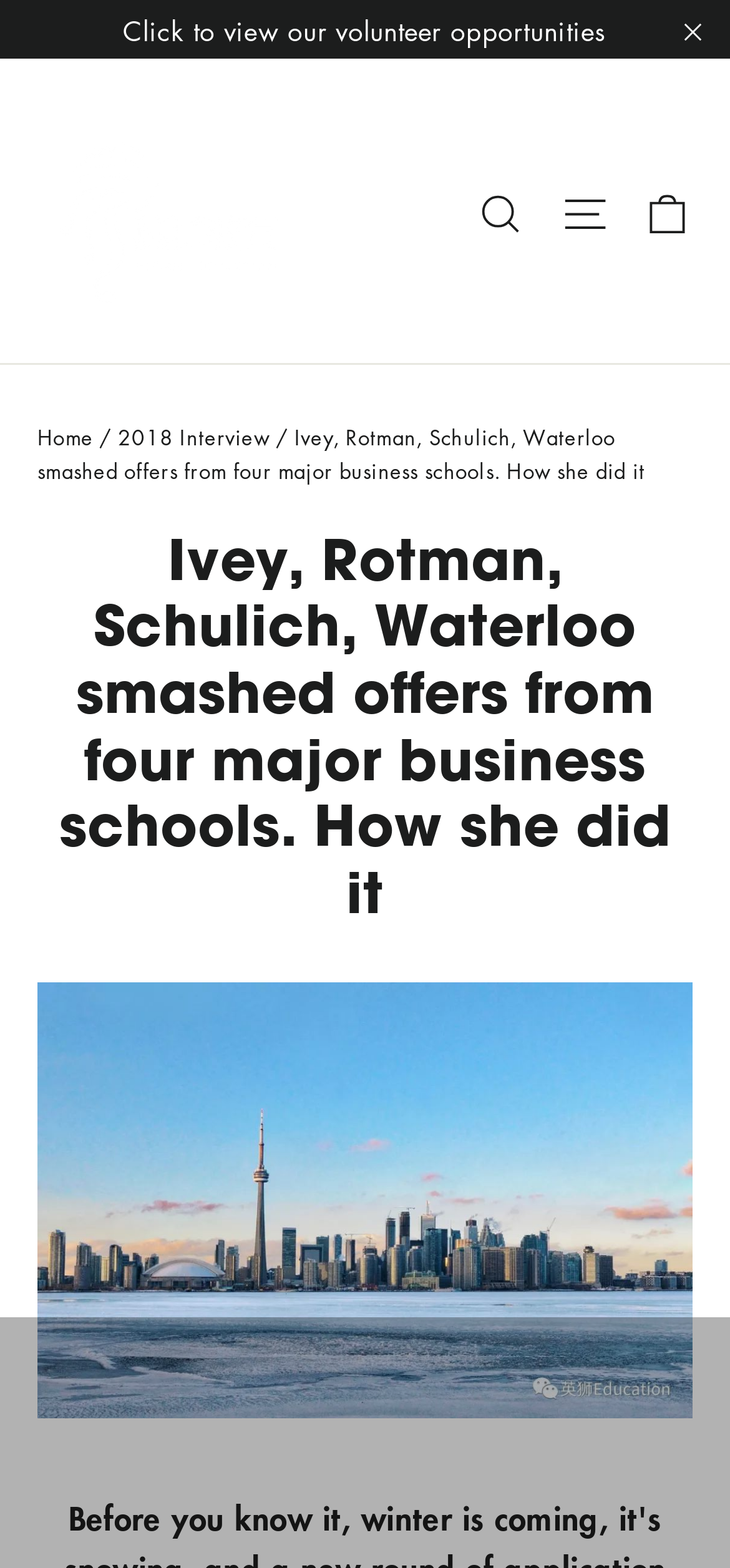Could you locate the bounding box coordinates for the section that should be clicked to accomplish this task: "click to eliminate application anxiety".

[0.103, 0.651, 0.91, 0.72]